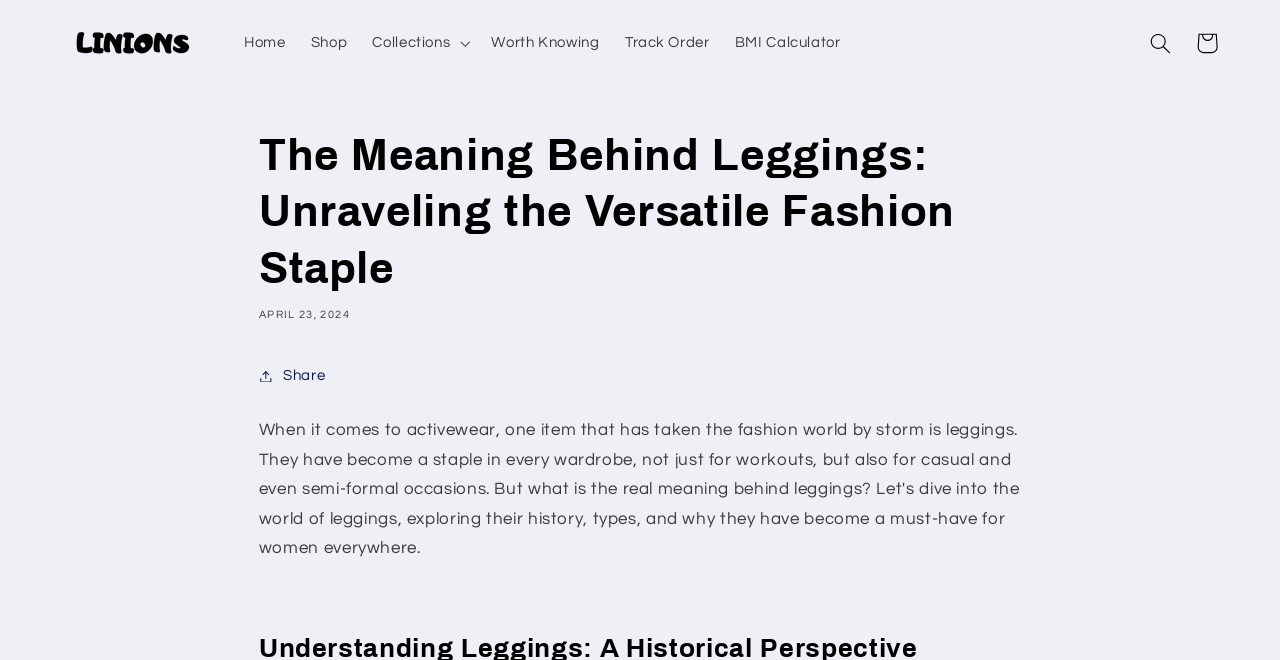What is the topic of the current article?
Using the image as a reference, give a one-word or short phrase answer.

Leggings